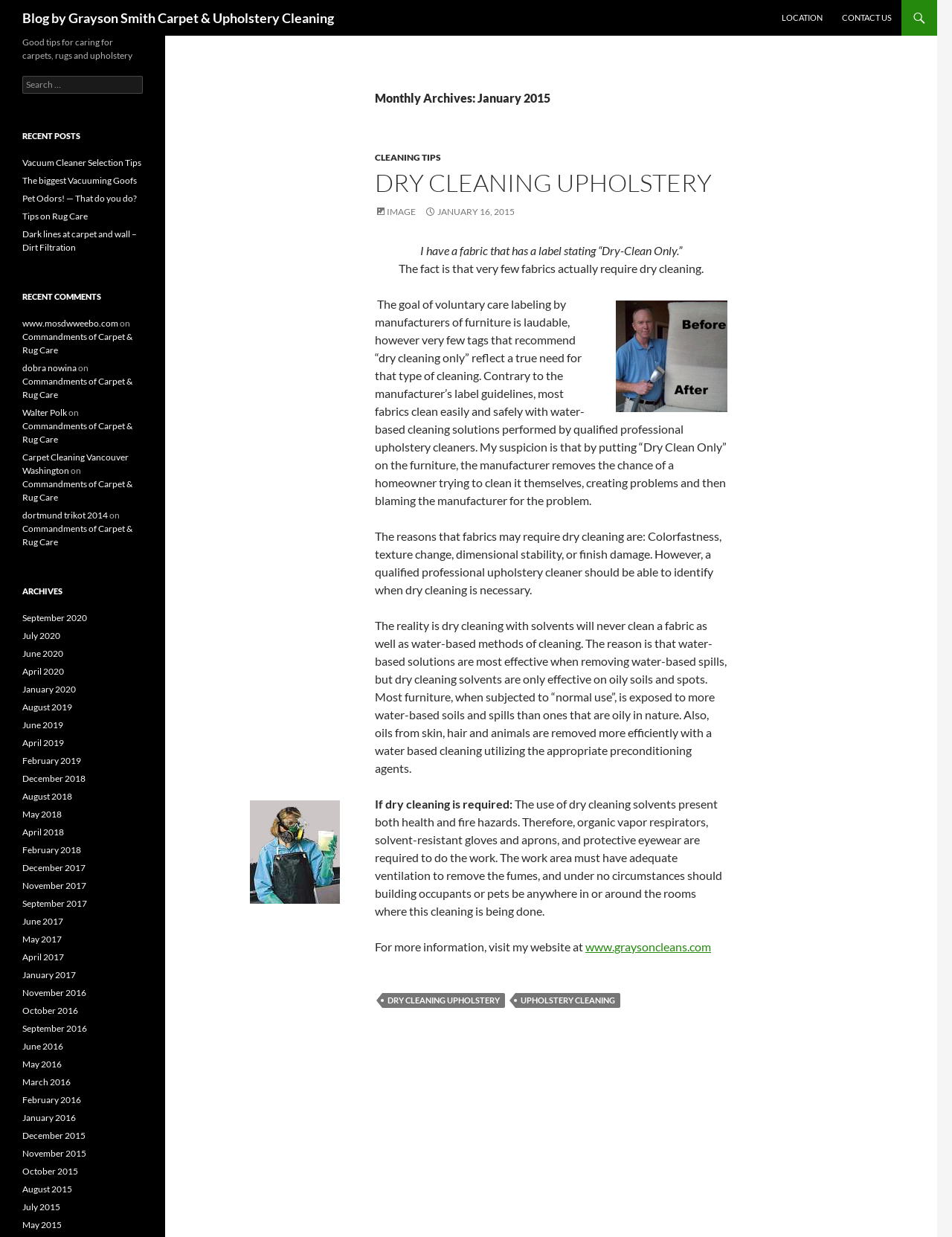What is the author's name?
Please respond to the question with as much detail as possible.

The blog's title is 'Blog by Grayson Smith Carpet & Upholstery Cleaning', which suggests that Grayson Smith is the author of the blog.